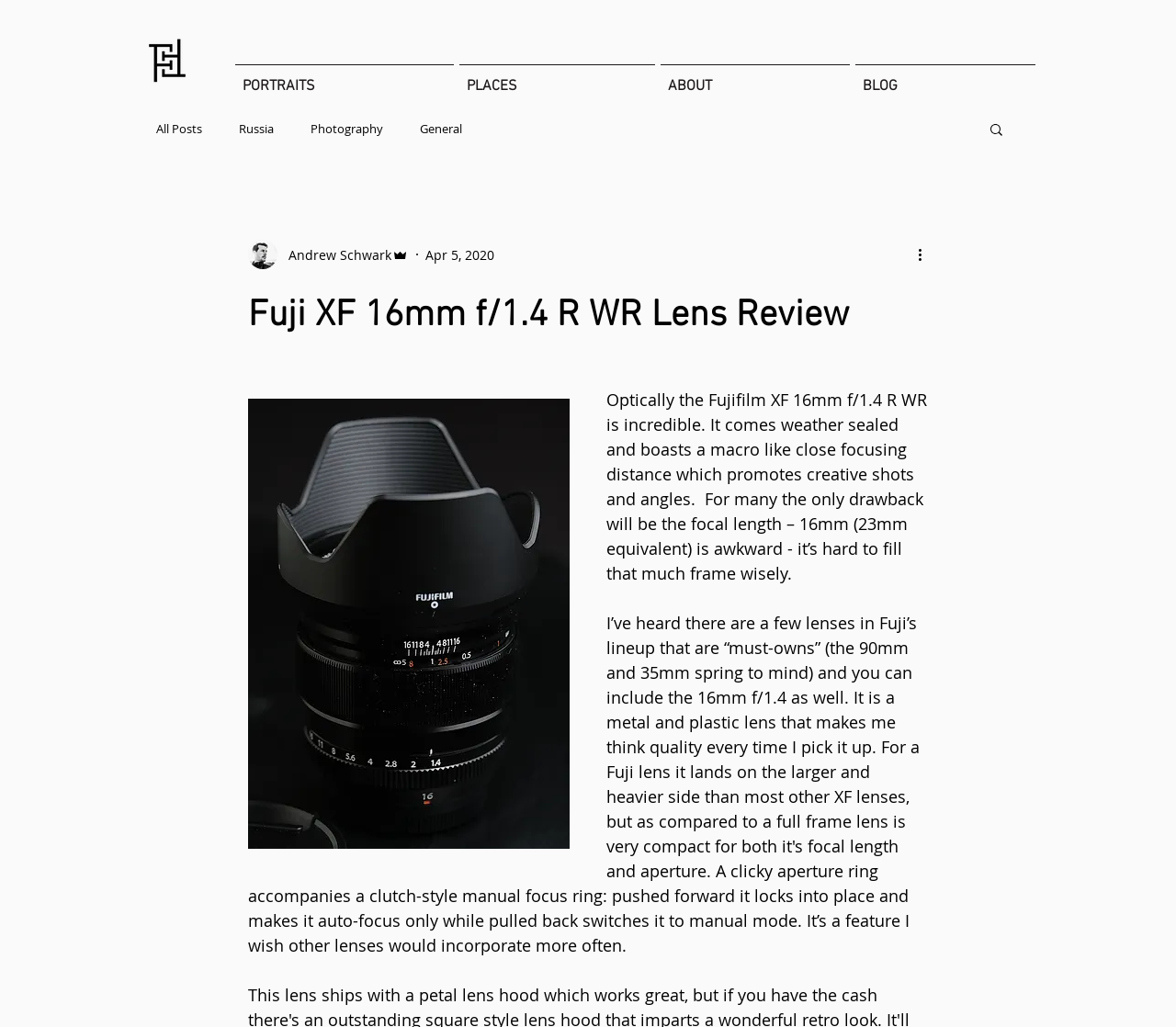Please indicate the bounding box coordinates for the clickable area to complete the following task: "Click on the 'PORTRAITS' link". The coordinates should be specified as four float numbers between 0 and 1, i.e., [left, top, right, bottom].

[0.198, 0.063, 0.388, 0.089]